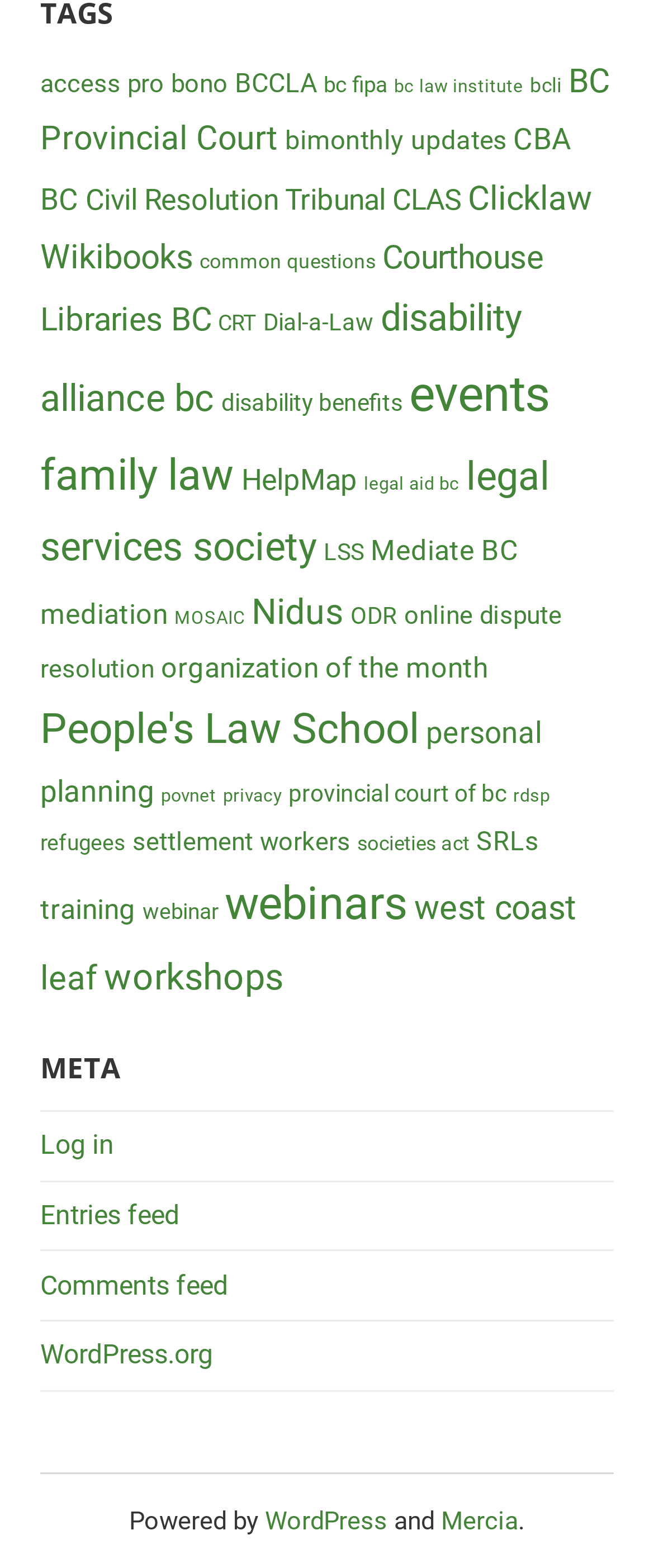Using the webpage screenshot, find the UI element described by common questions. Provide the bounding box coordinates in the format (top-left x, top-left y, bottom-right x, bottom-right y), ensuring all values are floating point numbers between 0 and 1.

[0.305, 0.159, 0.574, 0.174]